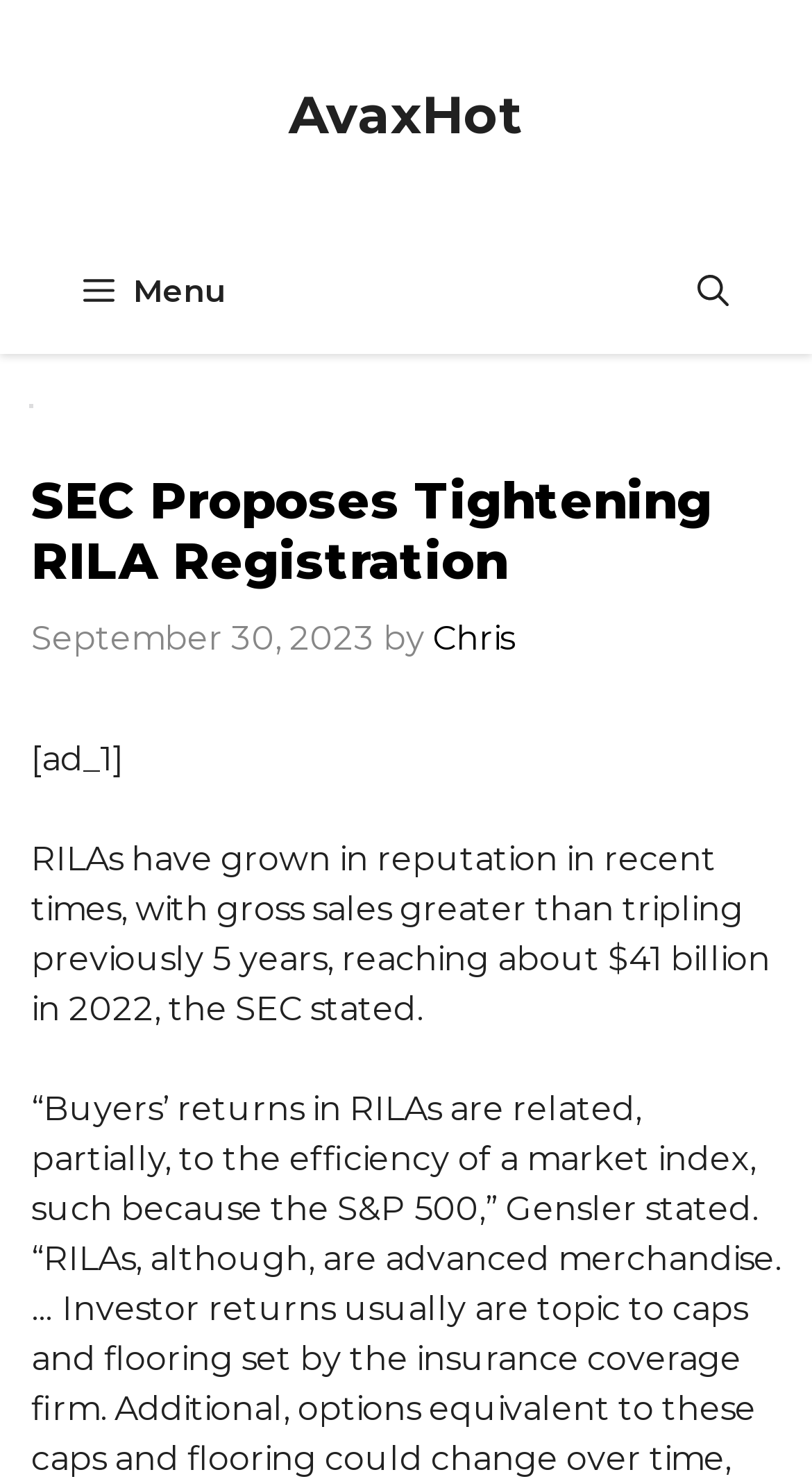Please look at the image and answer the question with a detailed explanation: Who is the author of the article?

I found the author of the article by looking at the link element in the header section, which contains the text 'Chris'.